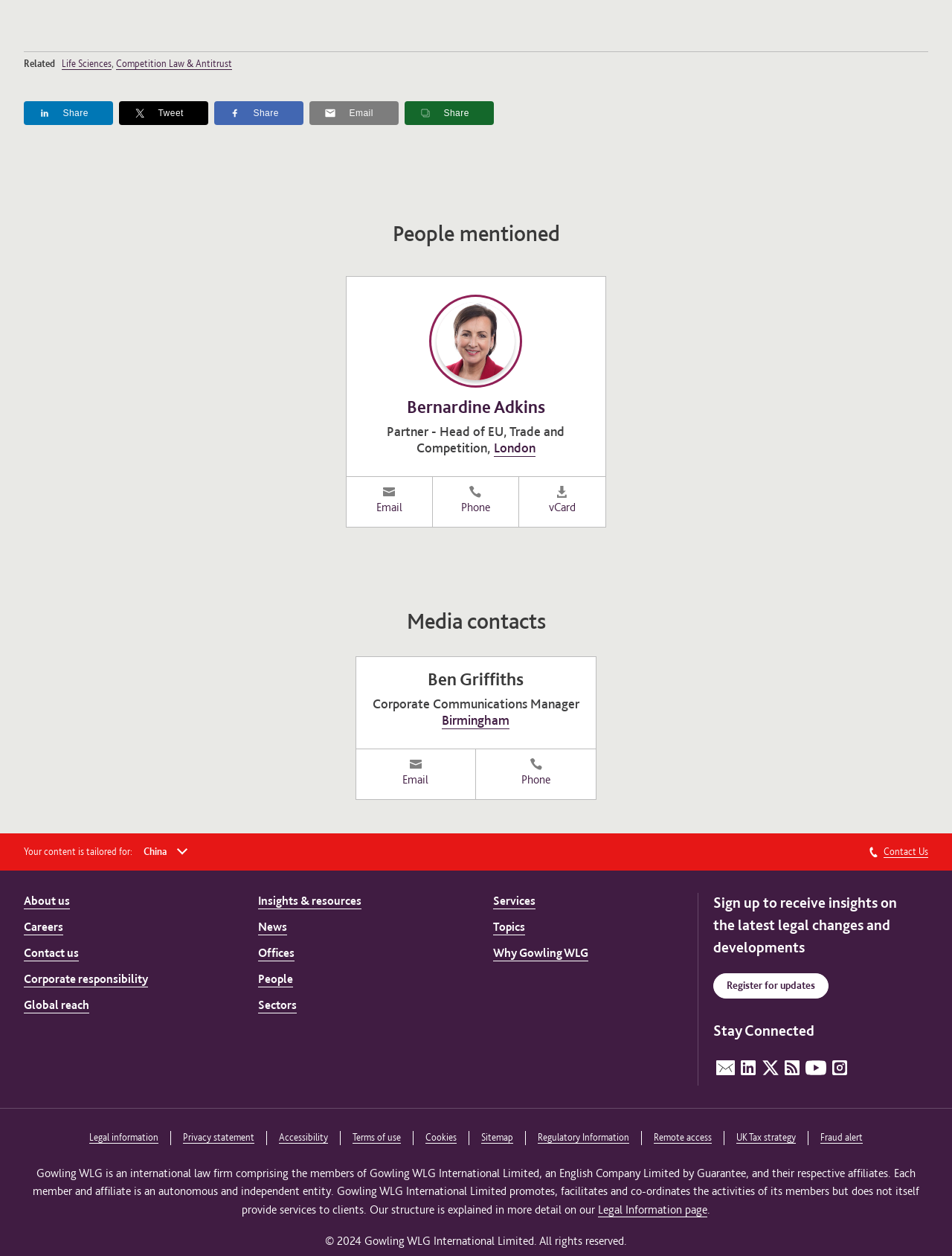Please identify the bounding box coordinates of where to click in order to follow the instruction: "Contact Ben Griffiths".

[0.379, 0.582, 0.495, 0.622]